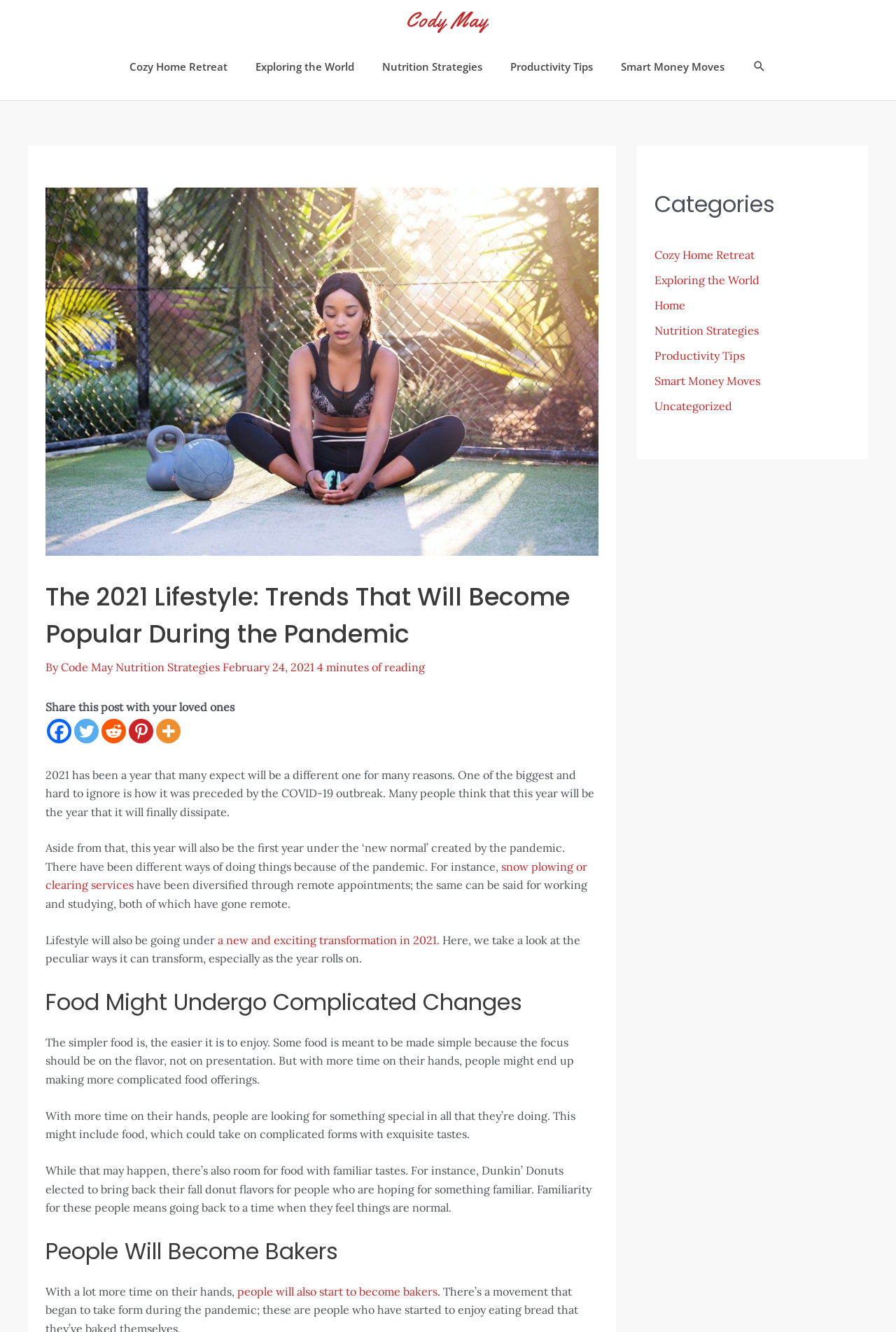How many social media platforms are available for sharing the article?
Based on the image, provide a one-word or brief-phrase response.

5